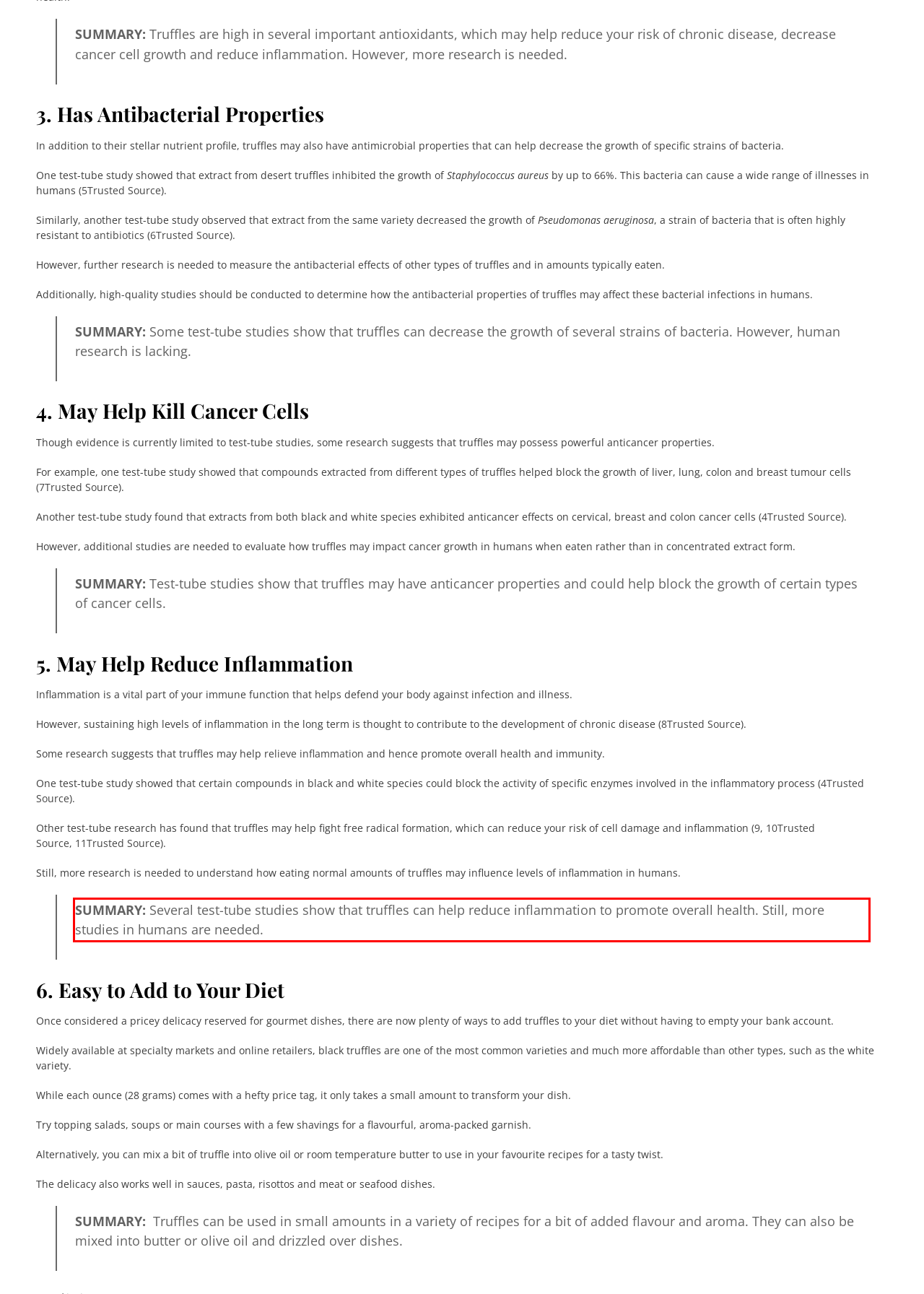You have a screenshot of a webpage with a red bounding box. Use OCR to generate the text contained within this red rectangle.

SUMMARY: Several test-tube studies show that truffles can help reduce inflammation to promote overall health. Still, more studies in humans are needed.